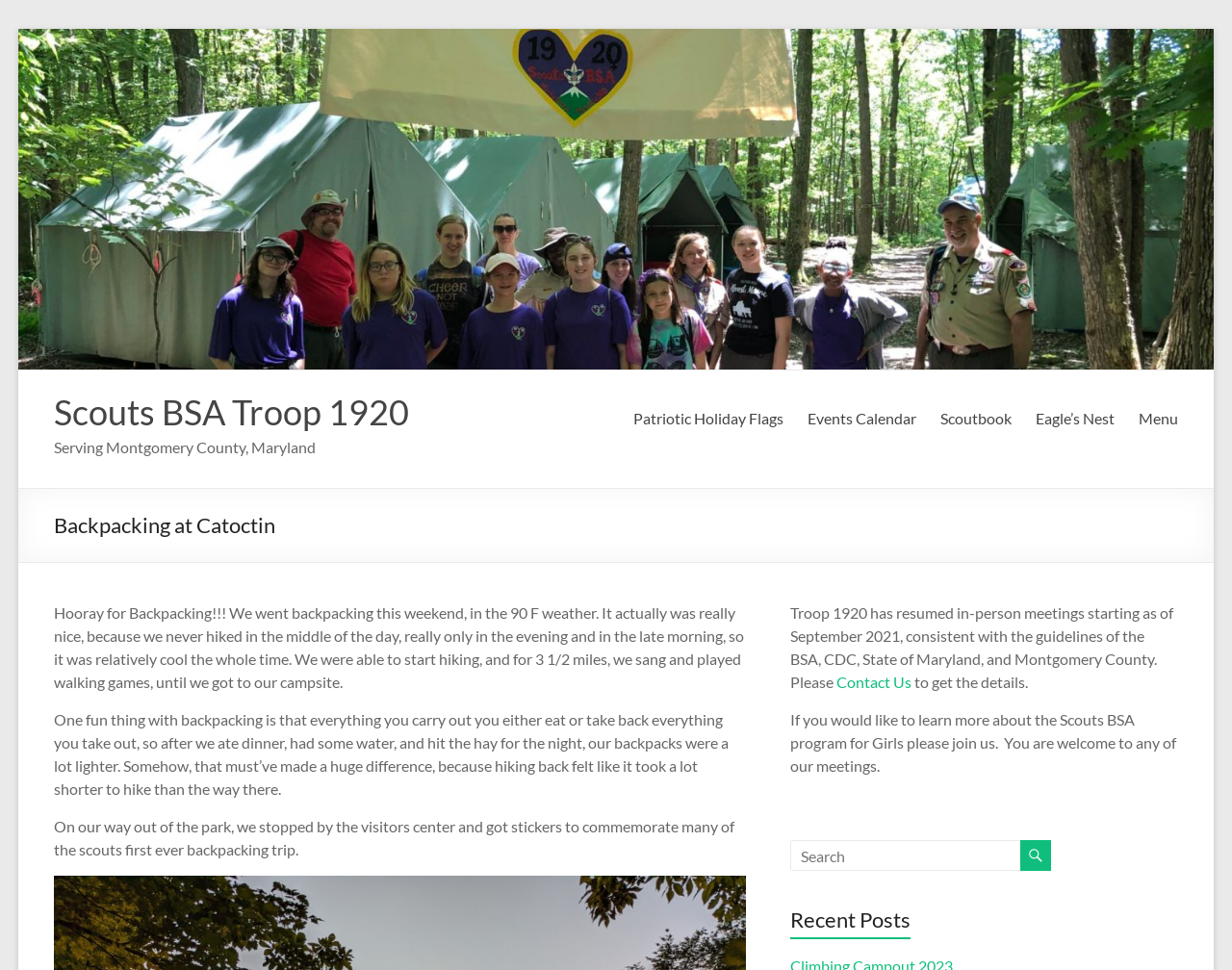Please identify the bounding box coordinates of the clickable area that will fulfill the following instruction: "Contact Us". The coordinates should be in the format of four float numbers between 0 and 1, i.e., [left, top, right, bottom].

[0.679, 0.694, 0.74, 0.713]